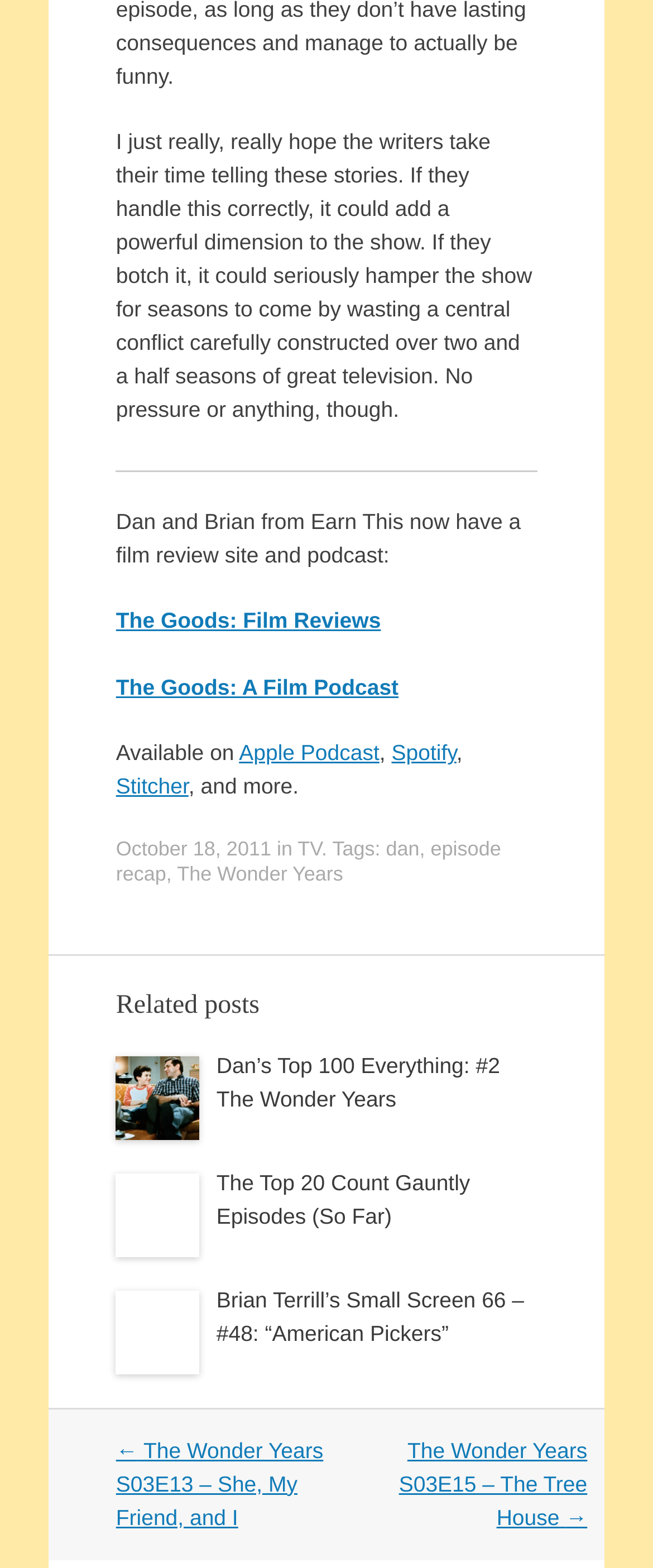Show the bounding box coordinates of the region that should be clicked to follow the instruction: "check out Brian Terrill’s Small Screen 66 – #48: “American Pickers”."

[0.331, 0.821, 0.803, 0.858]